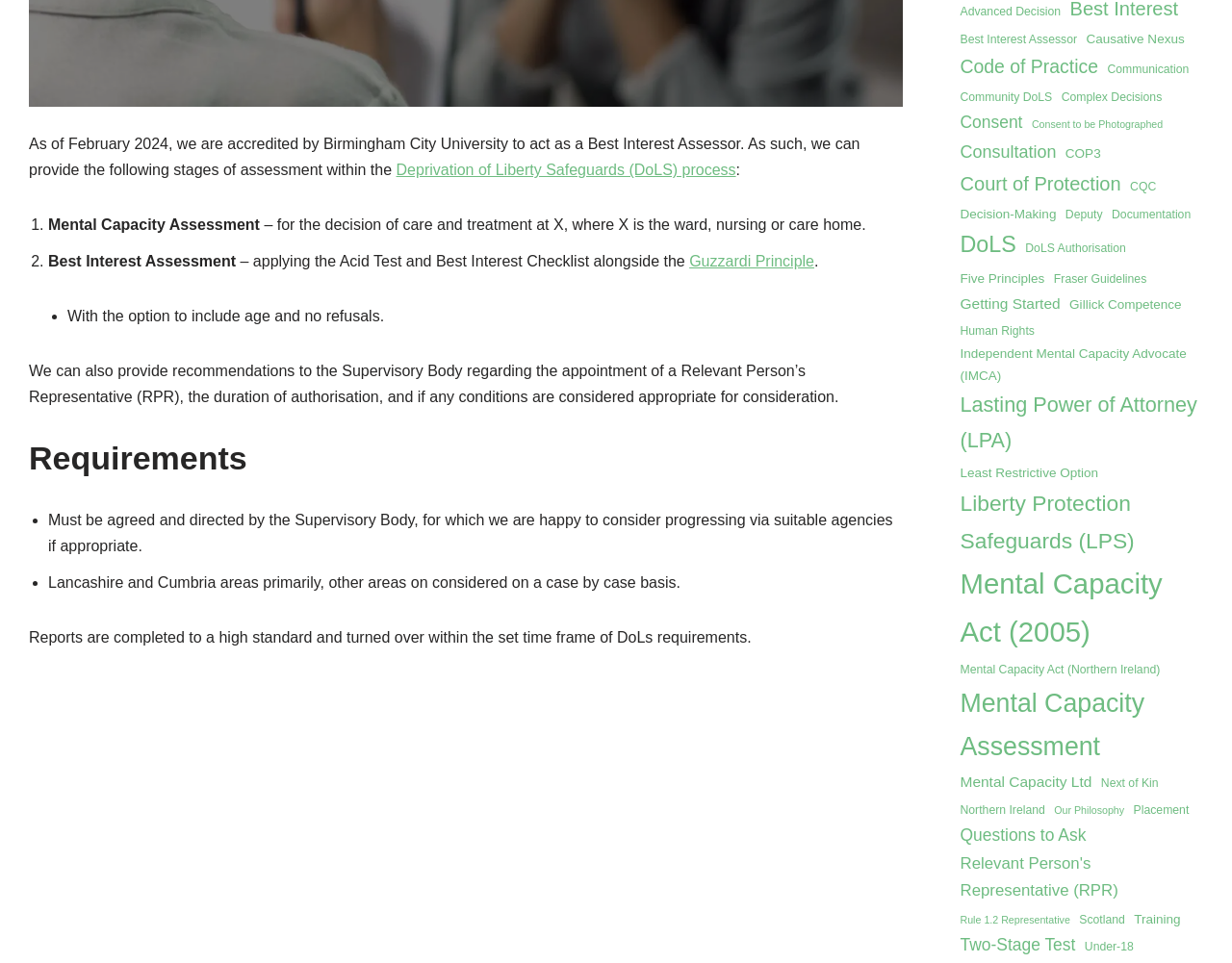Given the element description "Lasting Power of Attorney (LPA)" in the screenshot, predict the bounding box coordinates of that UI element.

[0.779, 0.403, 0.973, 0.476]